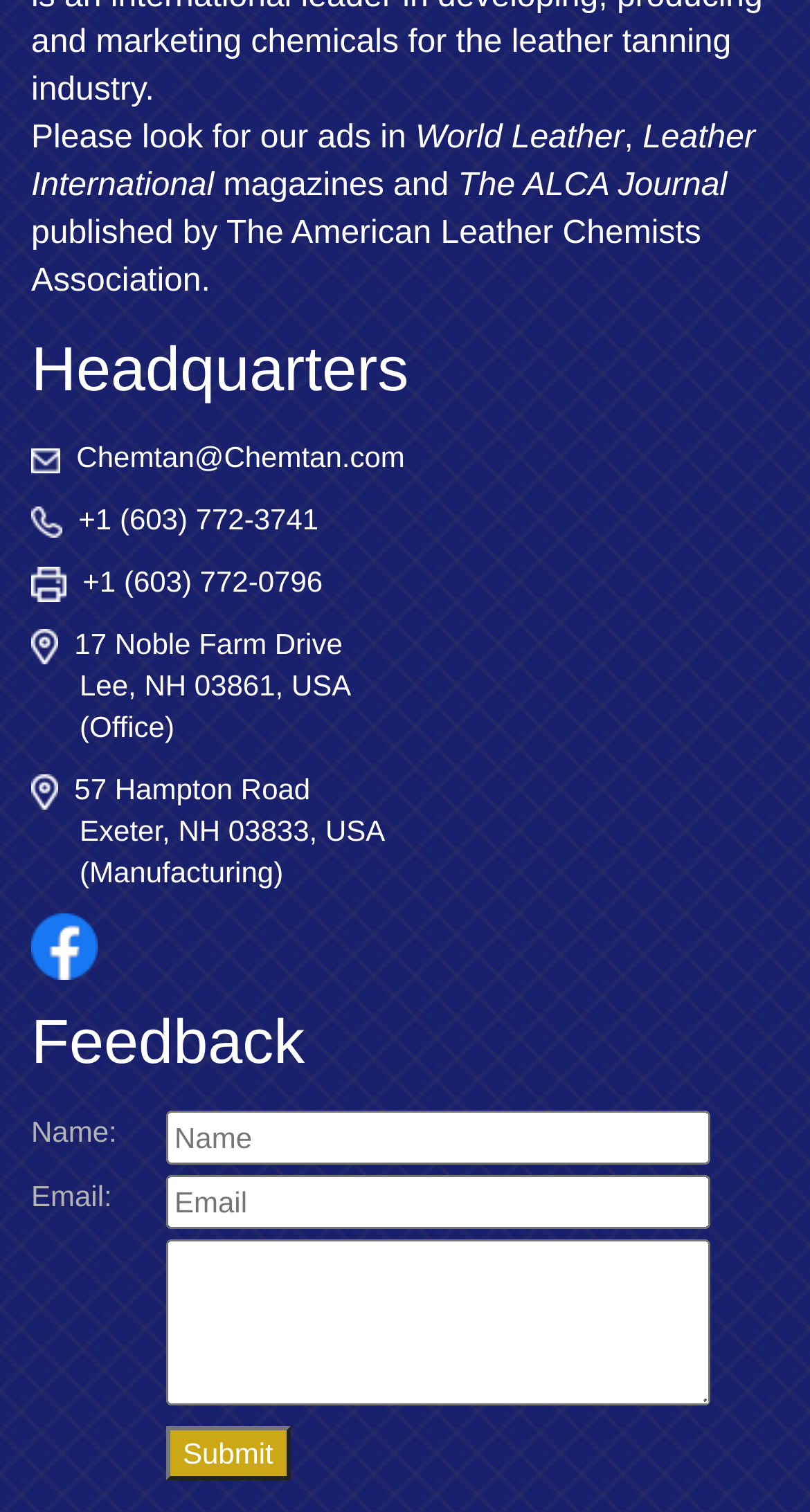Indicate the bounding box coordinates of the element that must be clicked to execute the instruction: "Click on The ALCA Journal link". The coordinates should be given as four float numbers between 0 and 1, i.e., [left, top, right, bottom].

[0.565, 0.111, 0.897, 0.135]